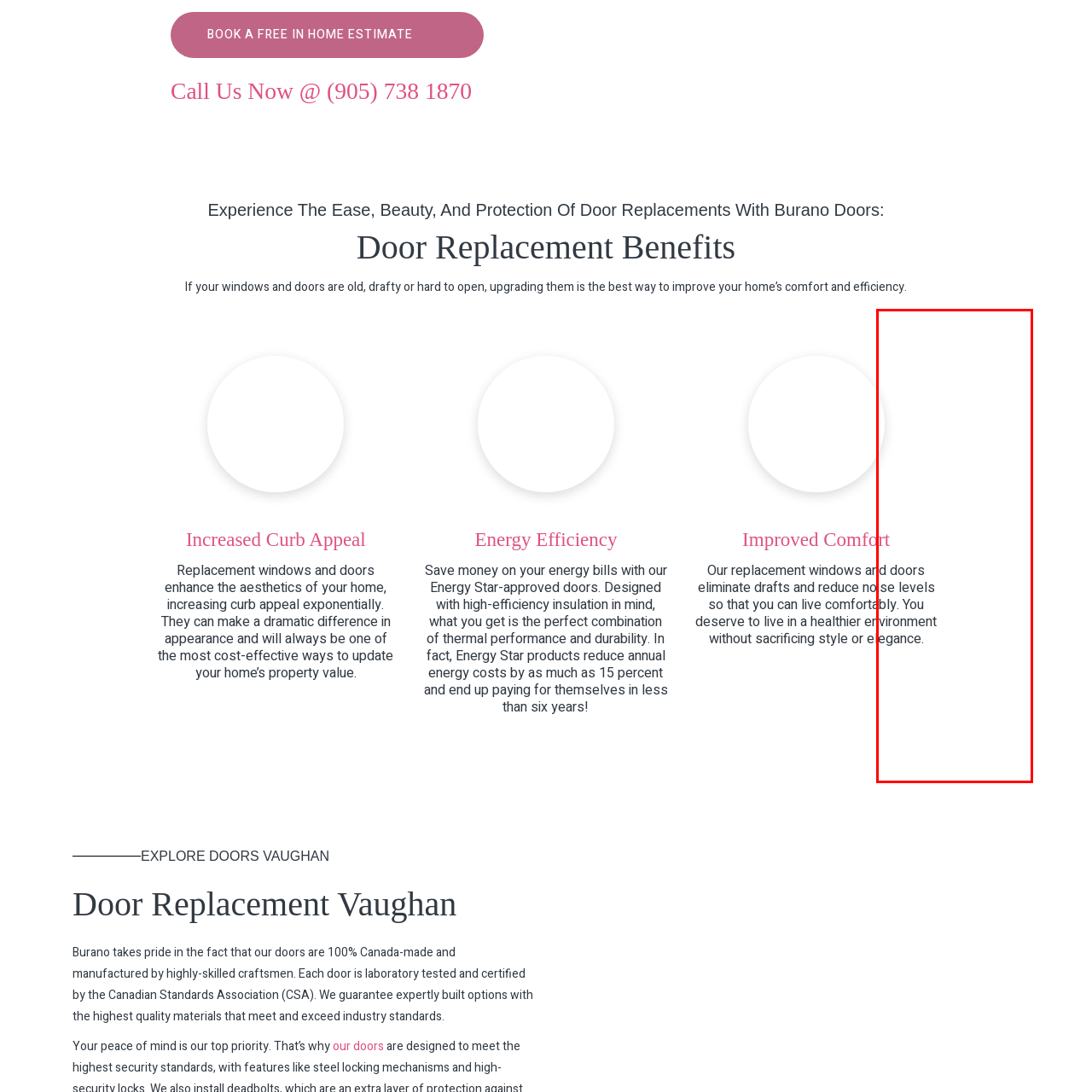Direct your attention to the zone enclosed by the orange box, What is not compromised in Burano's replacement windows and doors? 
Give your response in a single word or phrase.

Style or elegance